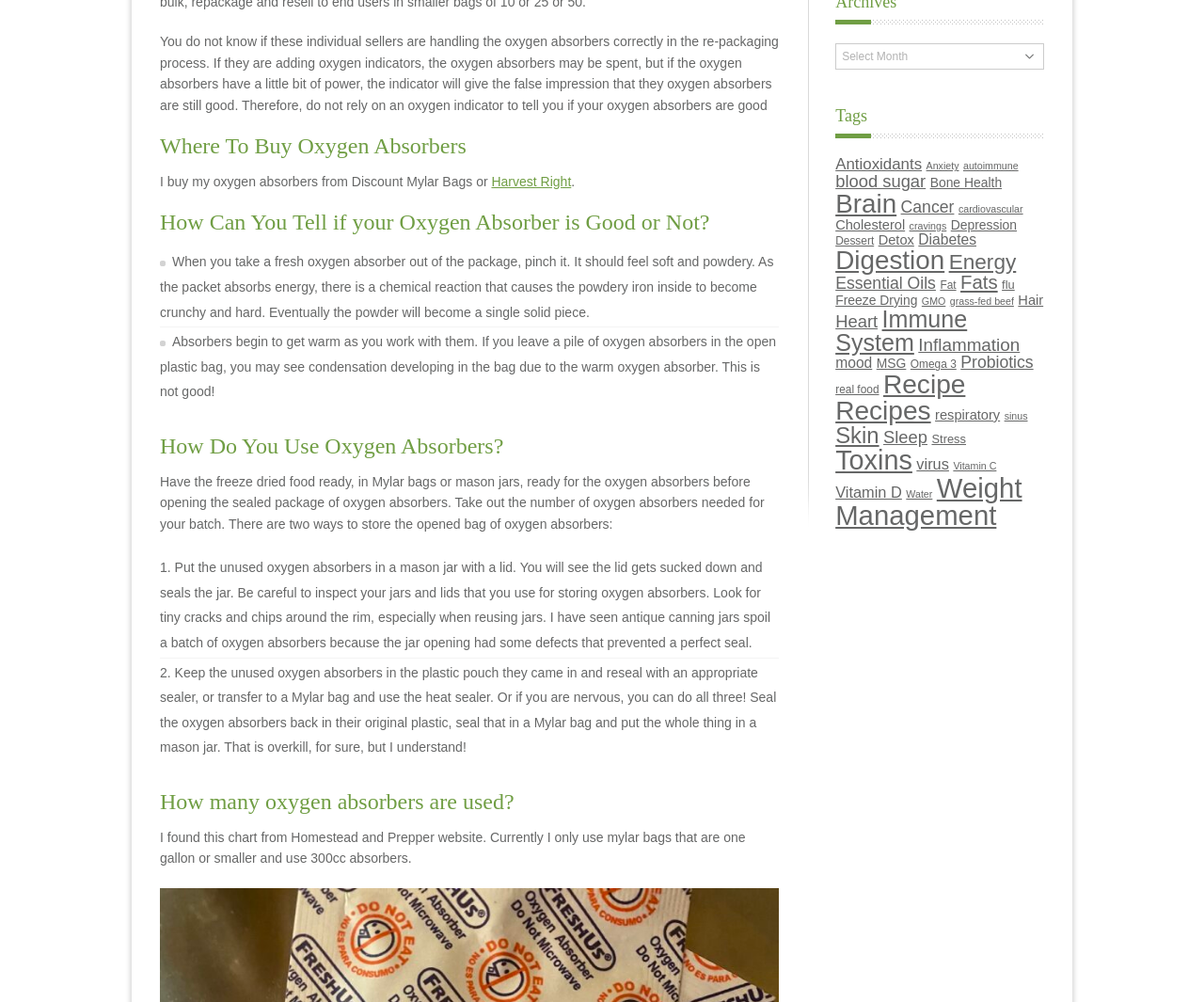Using the webpage screenshot, locate the HTML element that fits the following description and provide its bounding box: "grass-fed beef".

[0.789, 0.295, 0.842, 0.306]